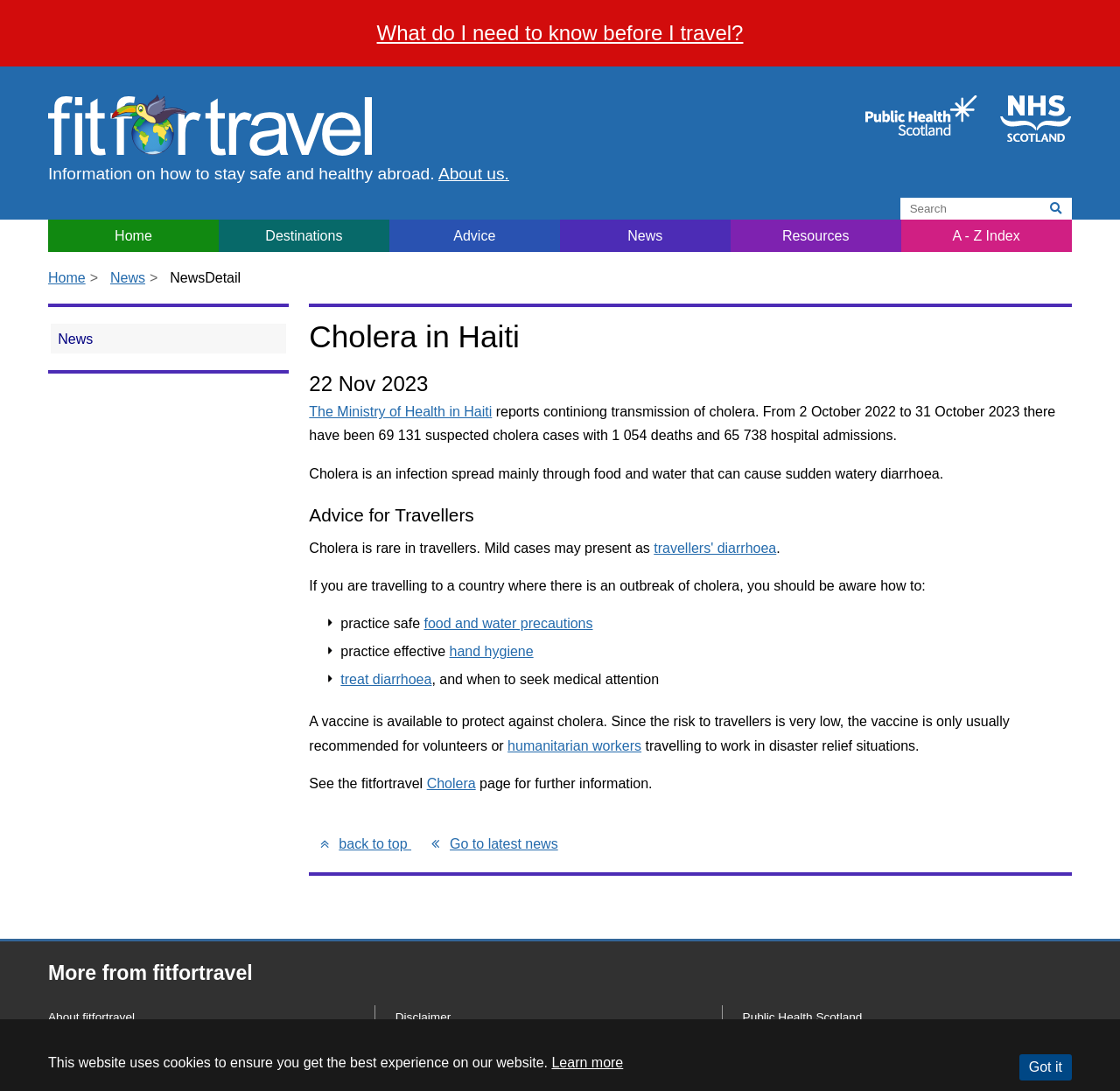What is the risk of cholera for travelers?
Please answer the question with a detailed response using the information from the screenshot.

The risk of cholera for travelers is mentioned in the article as 'very low', which is stated in the sentence 'Since the risk to travellers is very low, the vaccine is only usually recommended for volunteers or humanitarian workers'.